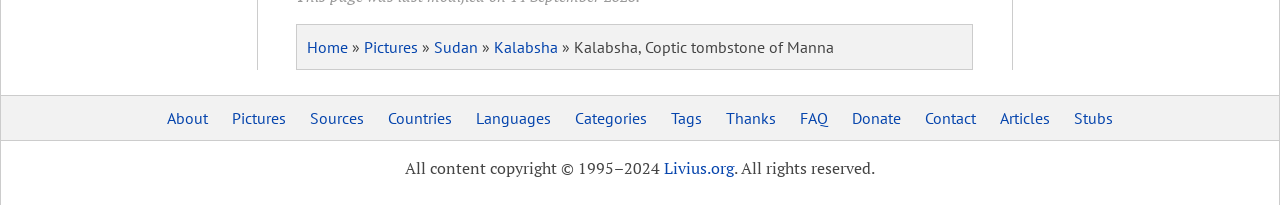Identify the bounding box coordinates of the clickable section necessary to follow the following instruction: "visit the about page". The coordinates should be presented as four float numbers from 0 to 1, i.e., [left, top, right, bottom].

[0.13, 0.527, 0.162, 0.624]